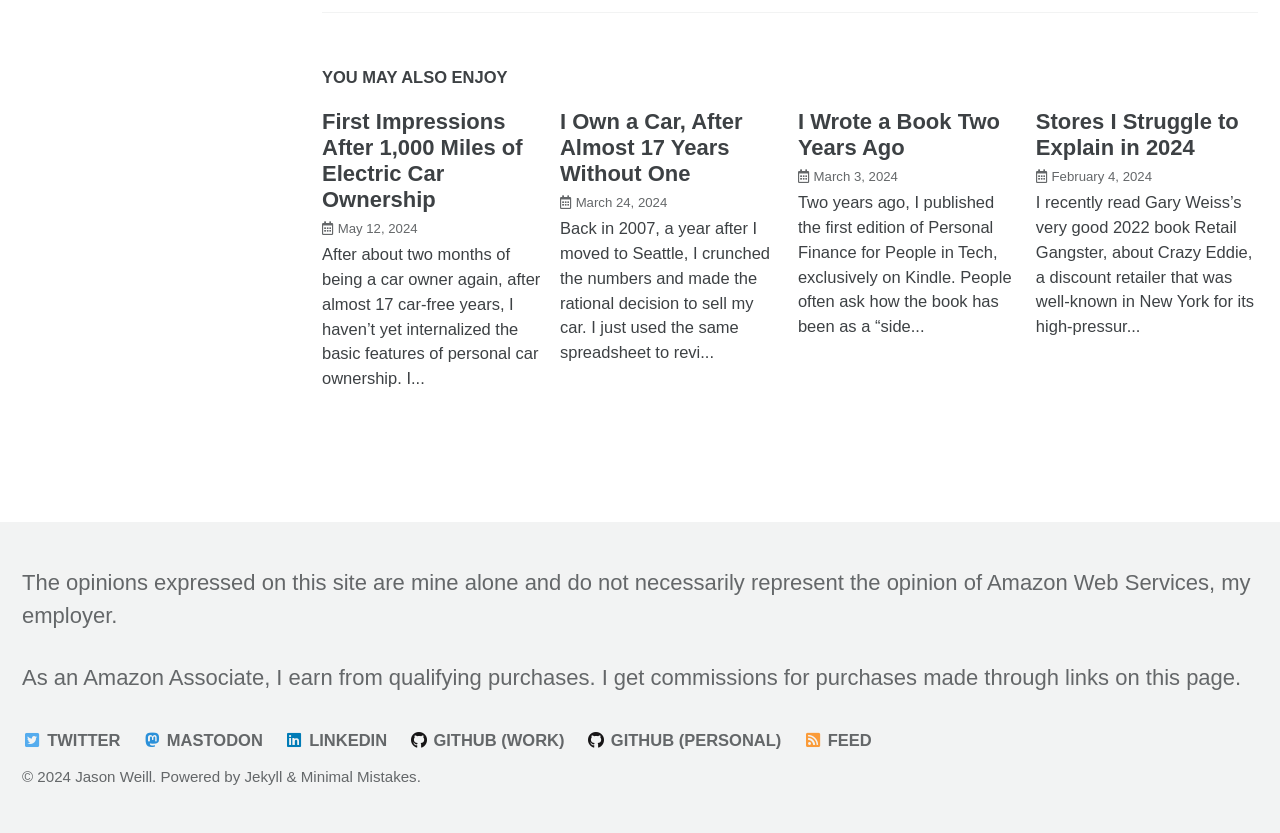Given the element description Jekyll, specify the bounding box coordinates of the corresponding UI element in the format (top-left x, top-left y, bottom-right x, bottom-right y). All values must be between 0 and 1.

[0.191, 0.923, 0.221, 0.943]